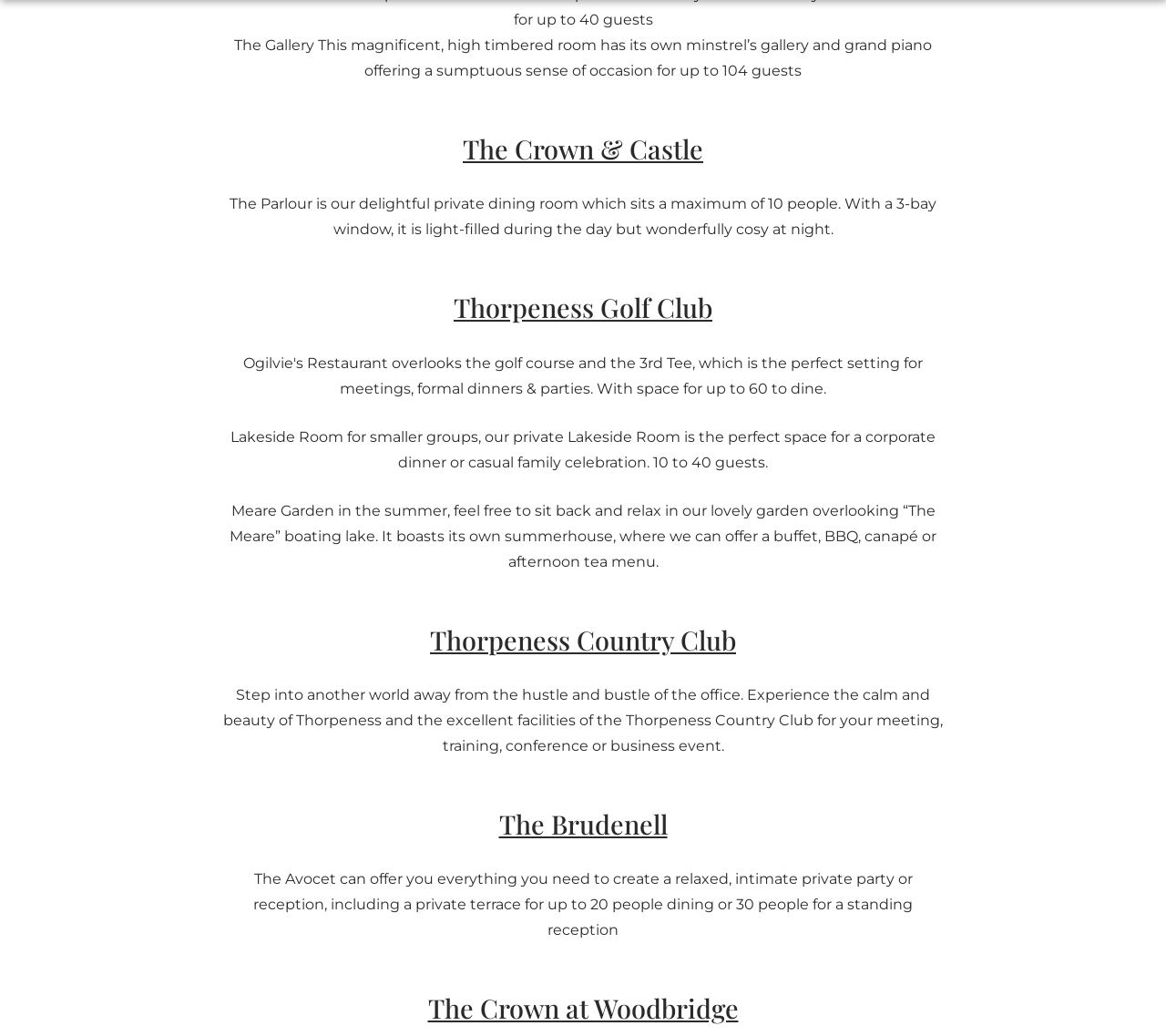Can you determine the bounding box coordinates of the area that needs to be clicked to fulfill the following instruction: "Click the 'Strictly necessary' button"?

[0.299, 0.03, 0.387, 0.049]